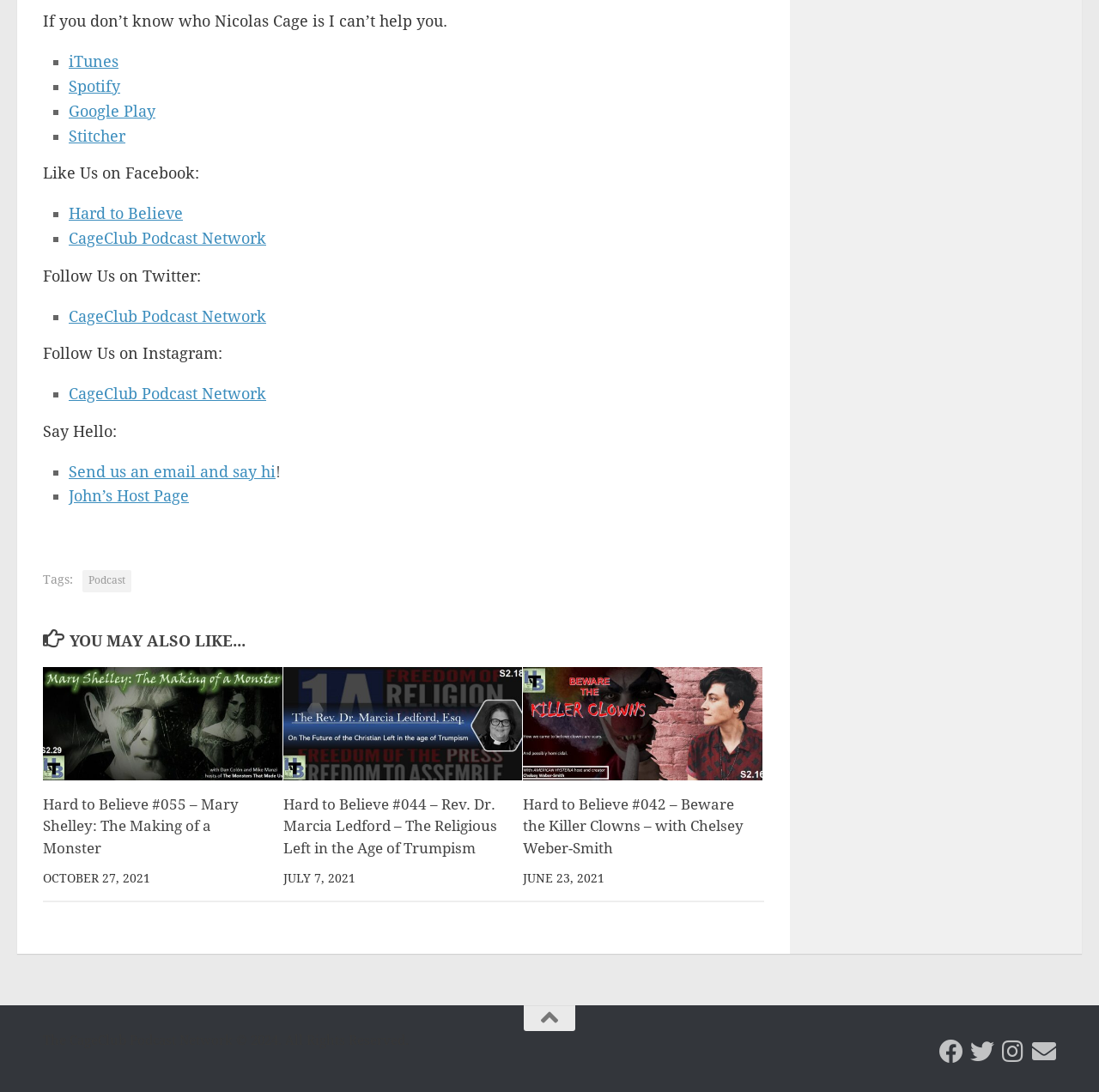By analyzing the image, answer the following question with a detailed response: What is the date of the second article?

I found the answer by looking at the article sections on the webpage. The second article has a time element with the date 'JULY 7, 2021'.